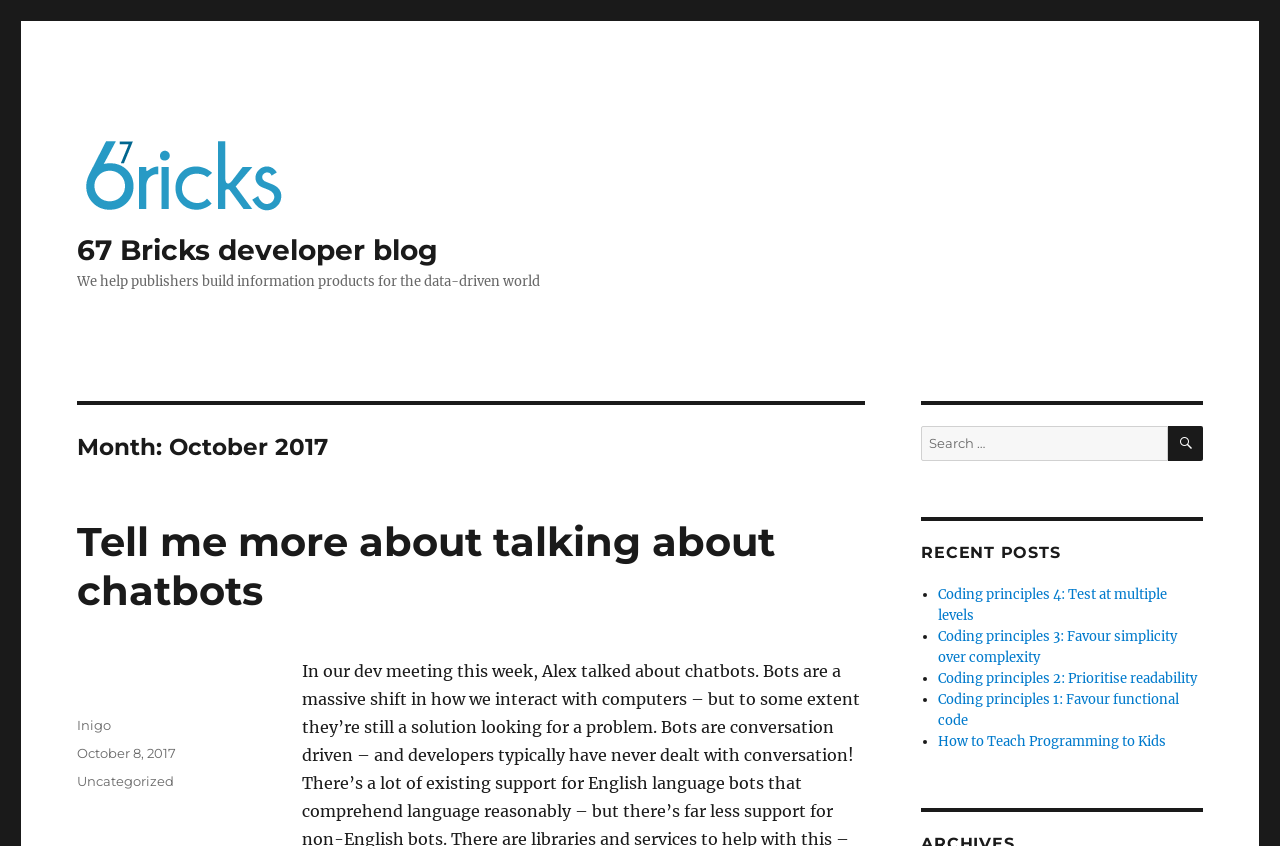How many recent posts are listed?
Please provide a detailed answer to the question.

I found the answer by looking at the 'RECENT POSTS' section on the webpage, which lists 5 posts with bullet points.